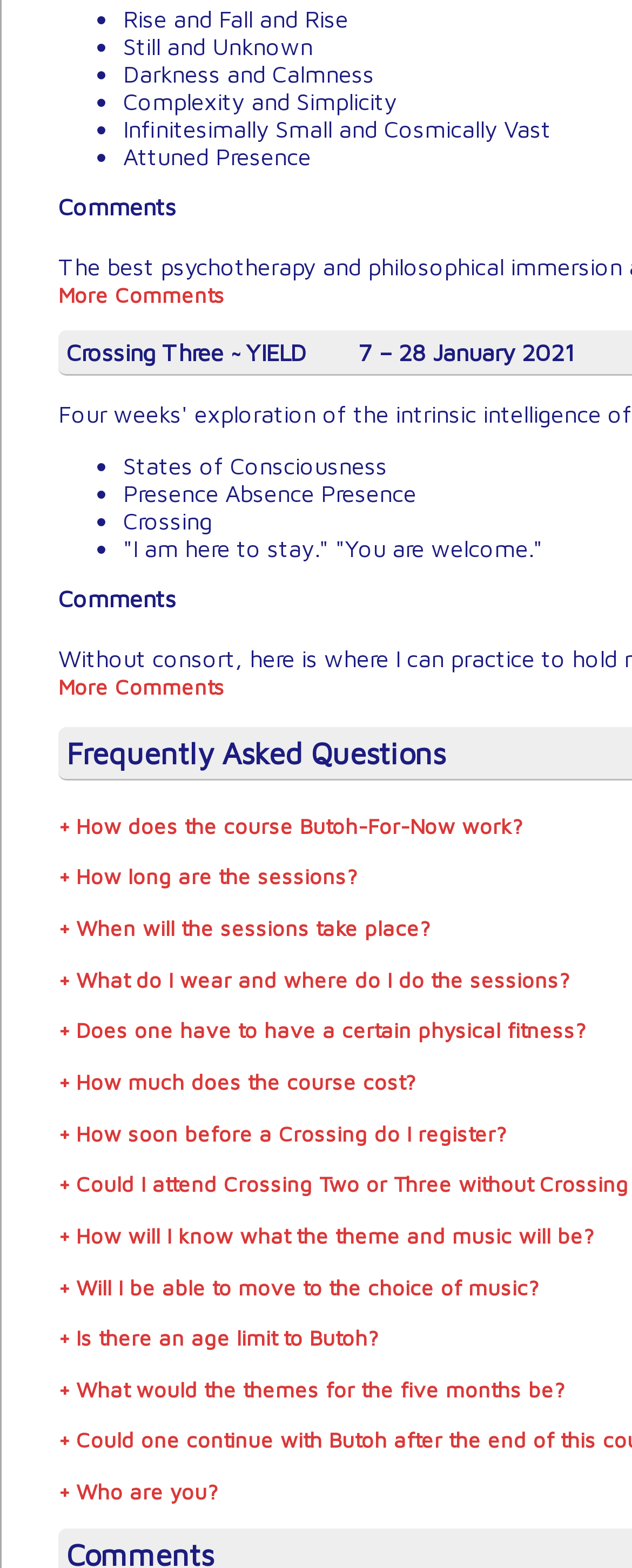Pinpoint the bounding box coordinates of the area that must be clicked to complete this instruction: "Click on 'How does the course Butoh-For-Now work?'".

[0.092, 0.518, 0.828, 0.535]